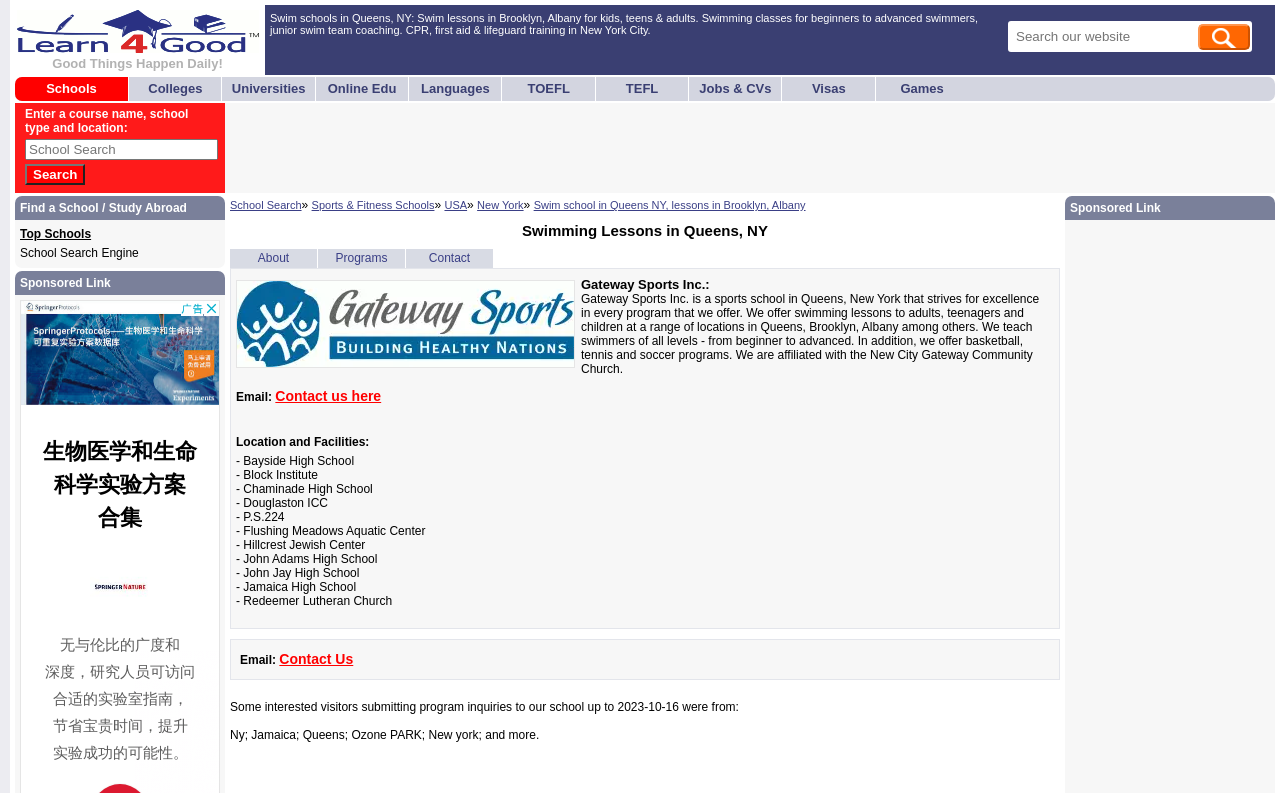Locate the bounding box coordinates of the item that should be clicked to fulfill the instruction: "Search our website".

[0.788, 0.026, 0.978, 0.066]